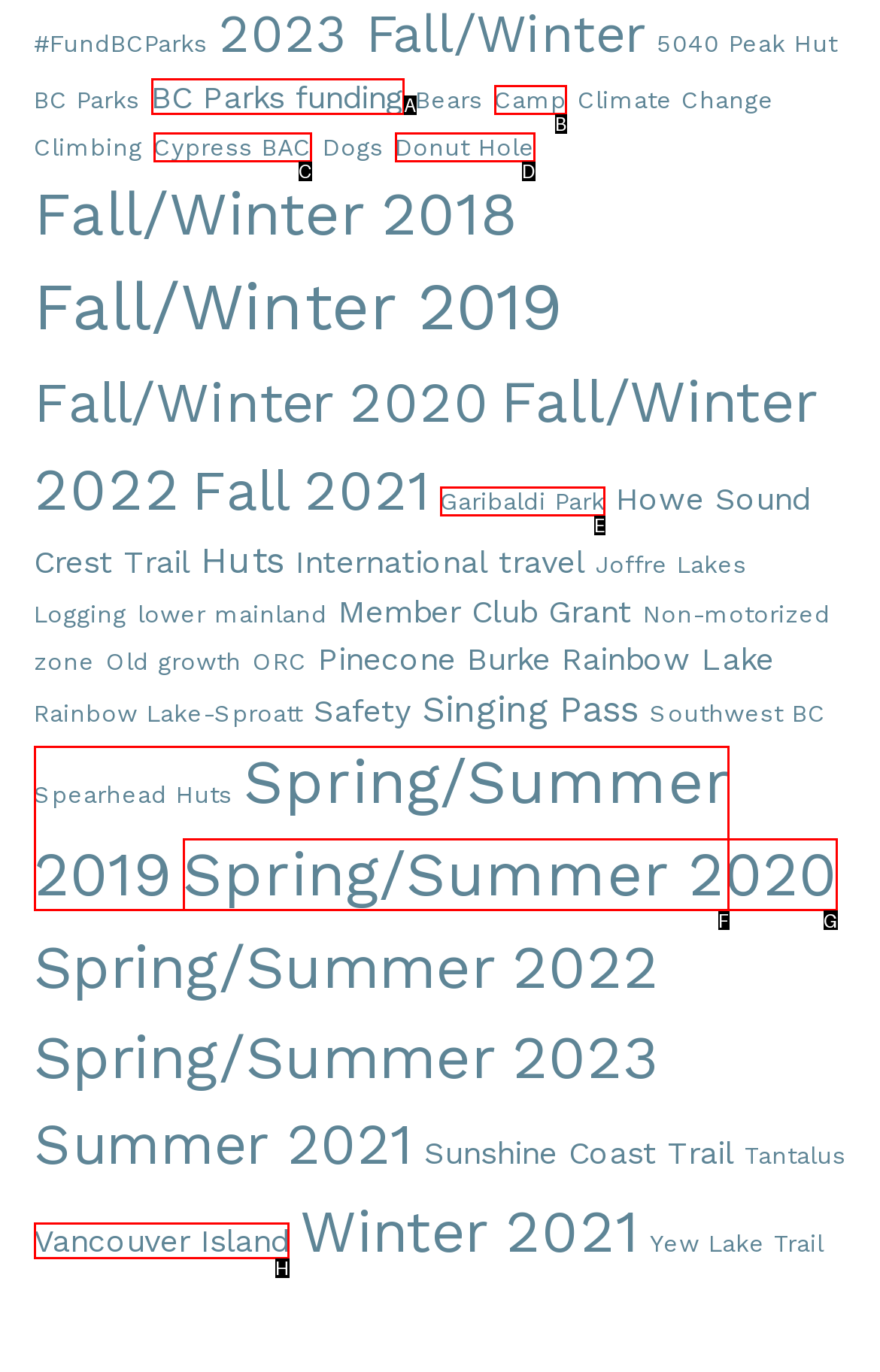Pinpoint the HTML element that fits the description: parent_node: Foolproof Your Future Travels
Answer by providing the letter of the correct option.

None